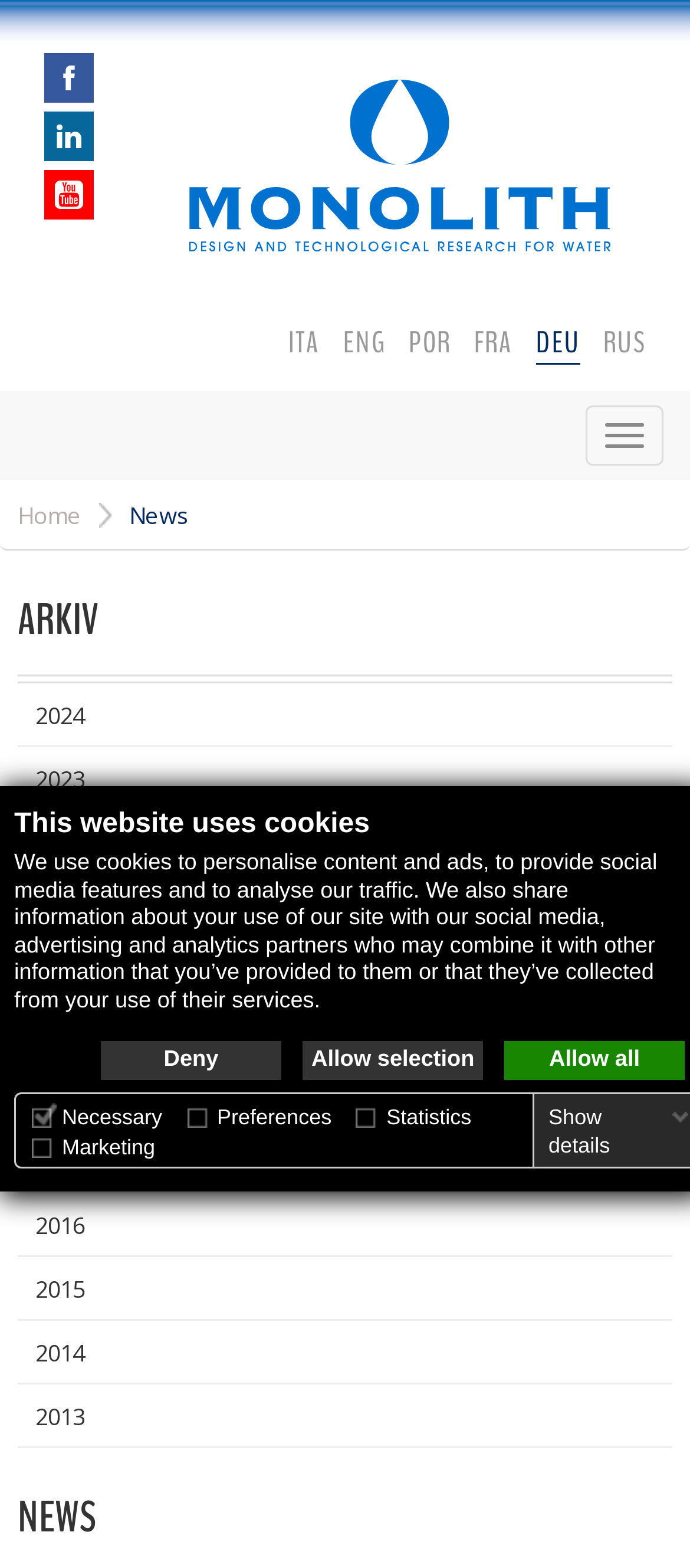What is the function of the toggle navigation button?
Look at the image and answer the question with a single word or phrase.

Expand navigation